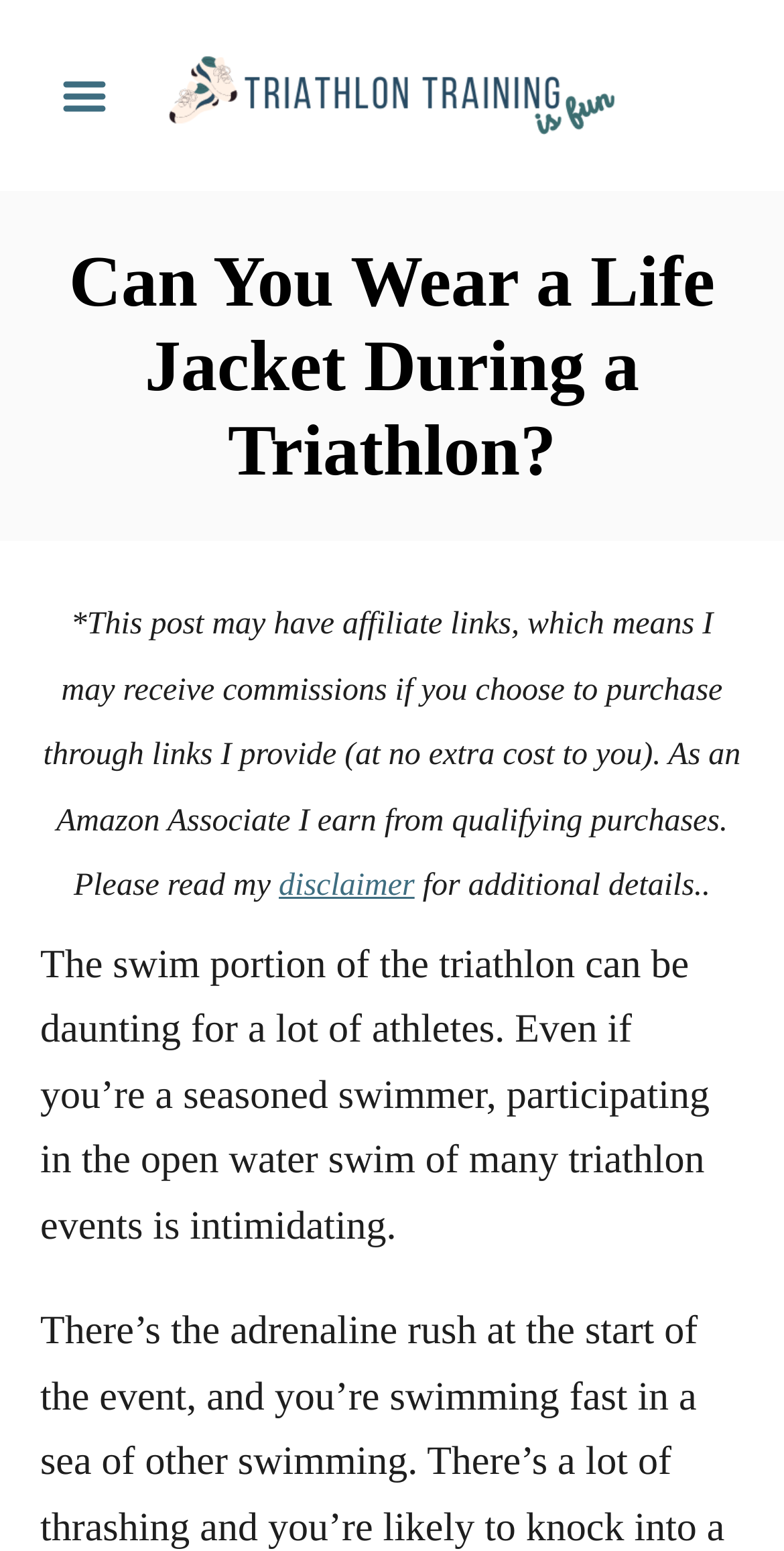What type of links are present on this webpage?
Kindly give a detailed and elaborate answer to the question.

The webpage mentions 'This post may have affiliate links' which indicates that the links present on this webpage are affiliate links, meaning they earn commissions for the author if clicked and purchased through.